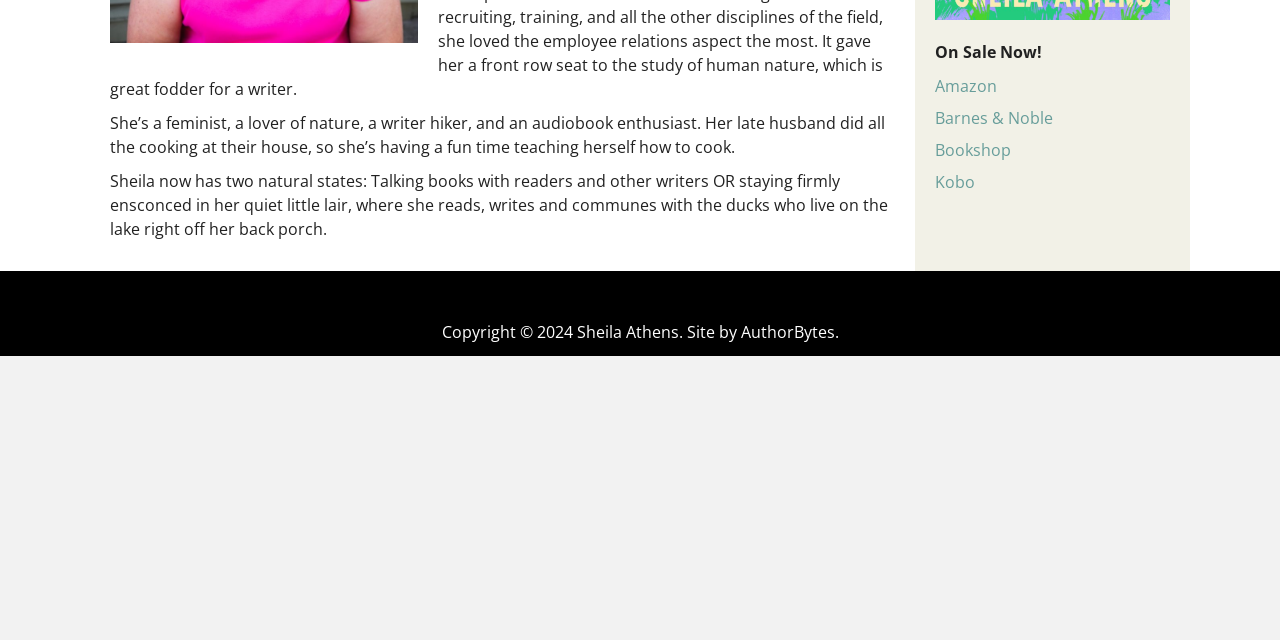Find the bounding box coordinates for the UI element whose description is: "Amazon". The coordinates should be four float numbers between 0 and 1, in the format [left, top, right, bottom].

[0.73, 0.116, 0.779, 0.151]